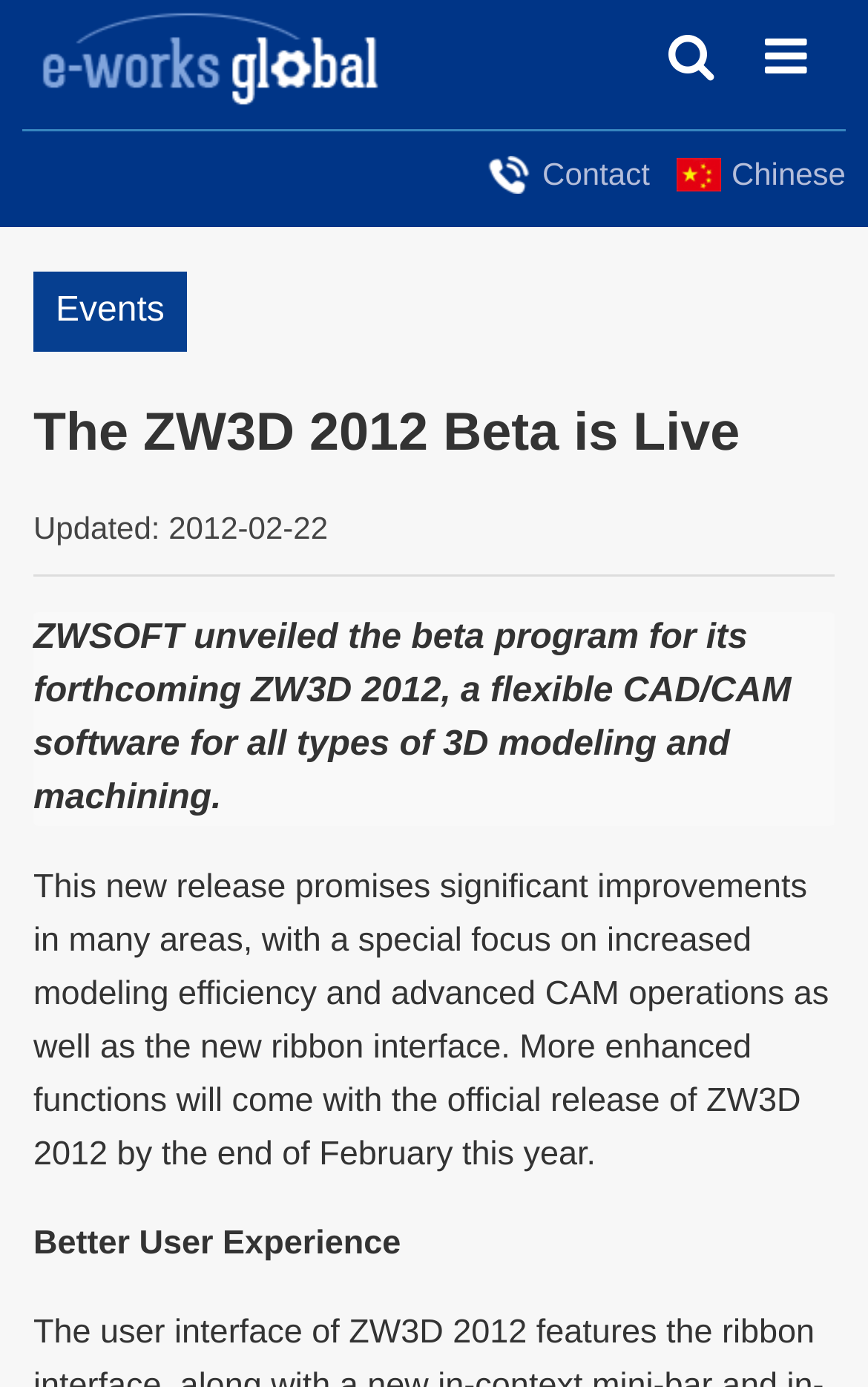Reply to the question with a single word or phrase:
What is the topic of the news article?

ZW3D 2012 Beta